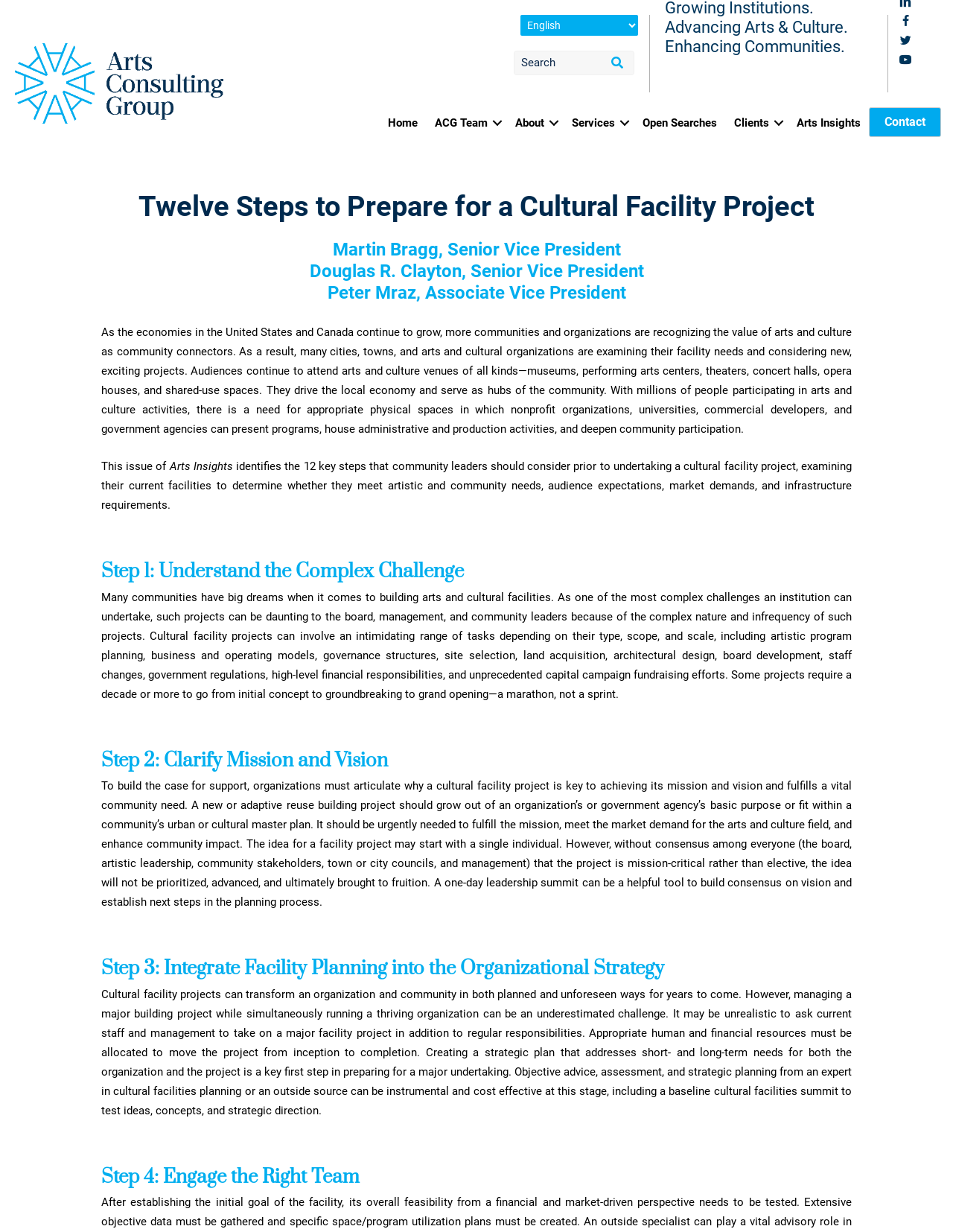What is the purpose of the search form?
Using the visual information, answer the question in a single word or phrase.

Search